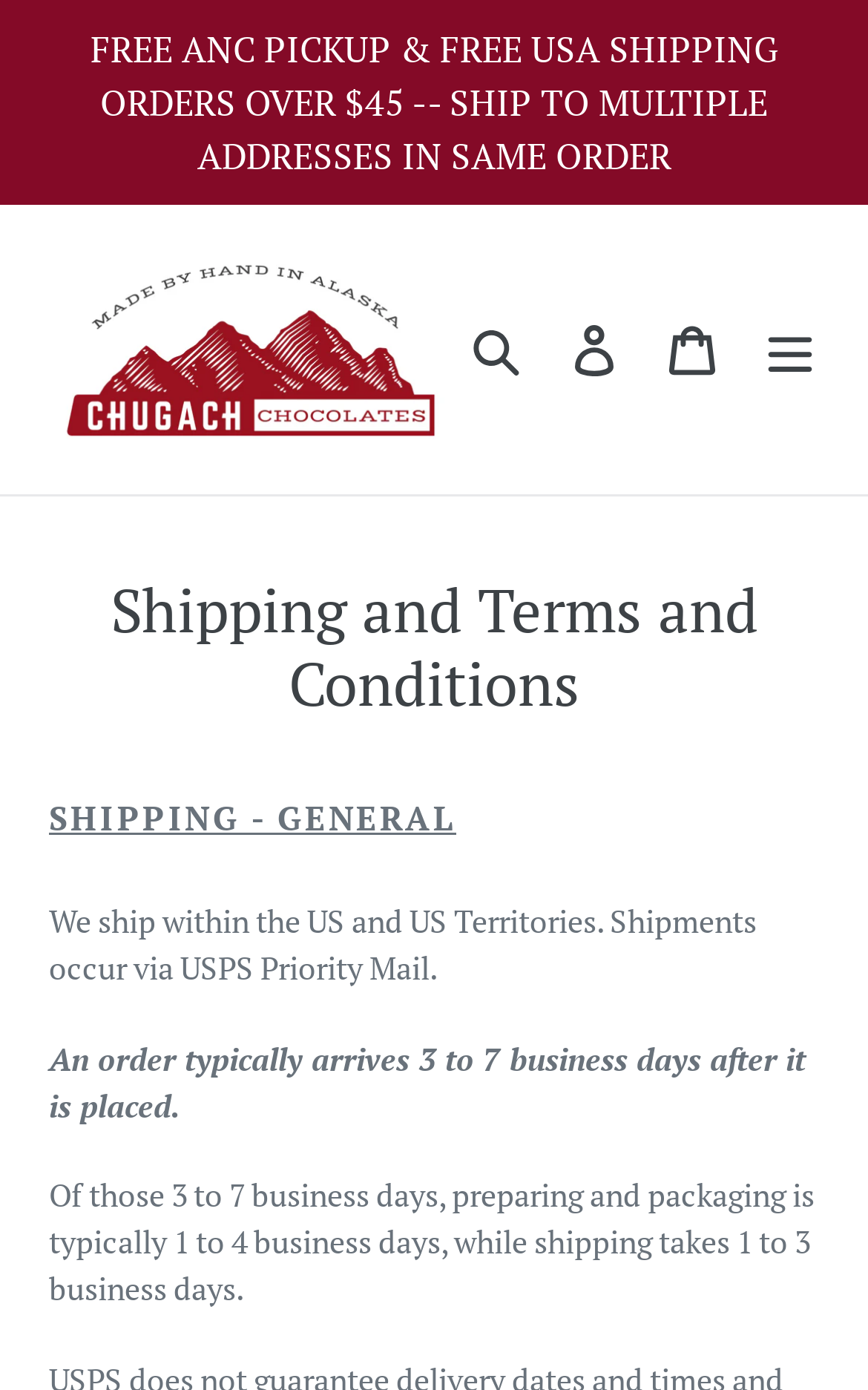What is the shipping method used?
Based on the image, give a concise answer in the form of a single word or short phrase.

USPS Priority Mail